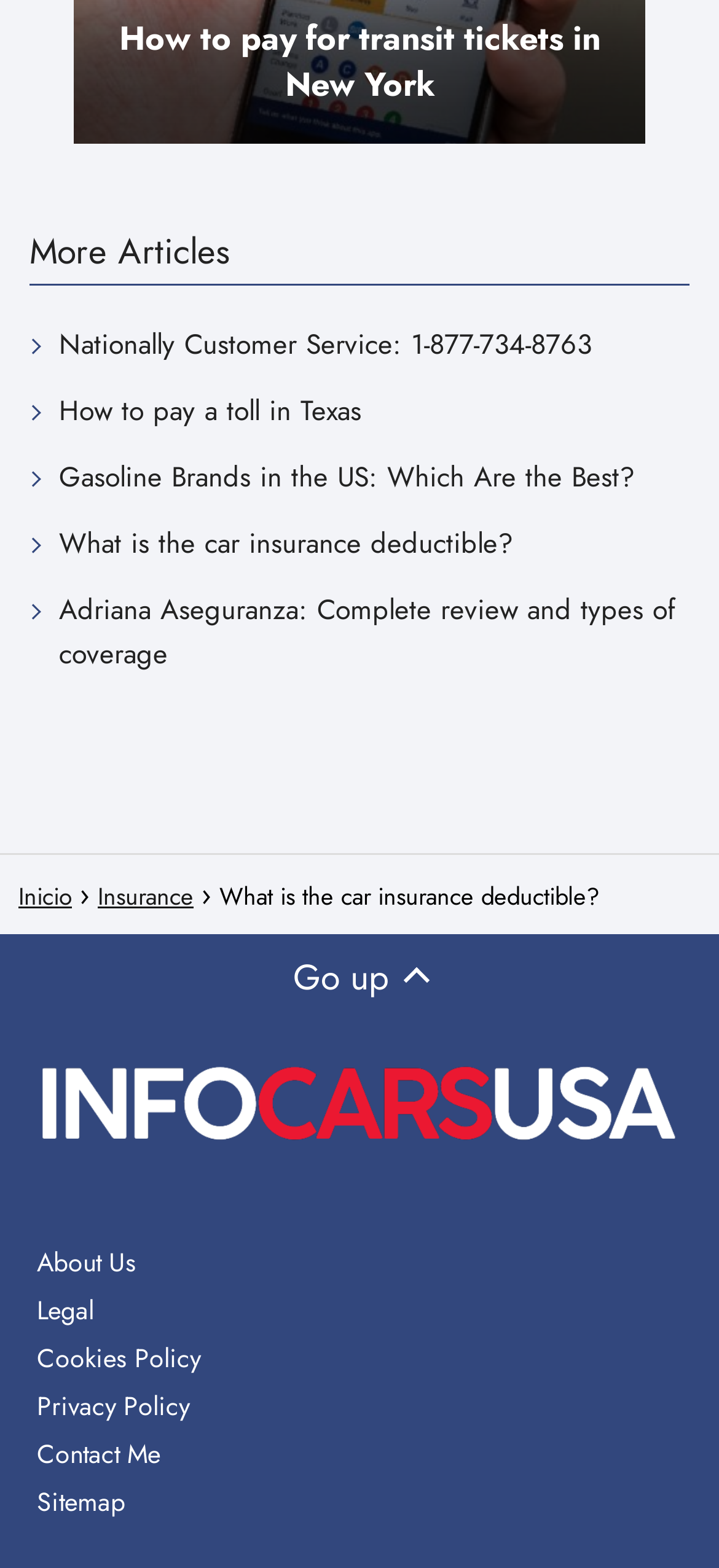Examine the image and give a thorough answer to the following question:
What is the name of the website?

I found the name of the website by looking at the link with the text 'InfoCarsUSA.com' which is located at the bottom of the webpage.